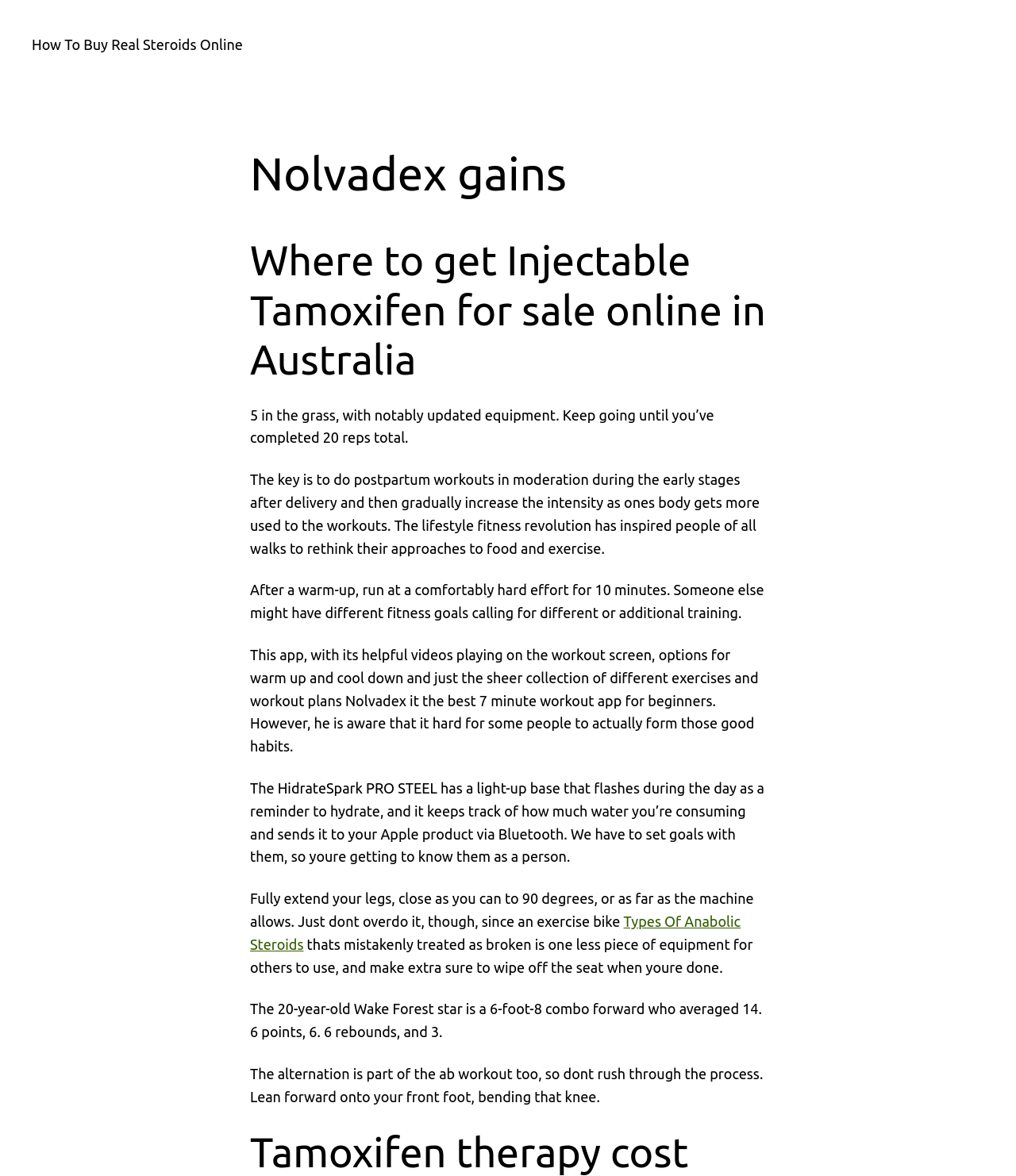Using the information in the image, give a comprehensive answer to the question: 
What type of equipment is mentioned in the workout?

In one of the static text sections, it mentions 'Just dont overdo it, though, since an exercise bike...' which suggests that an exercise bike is one of the equipment used in the workout.